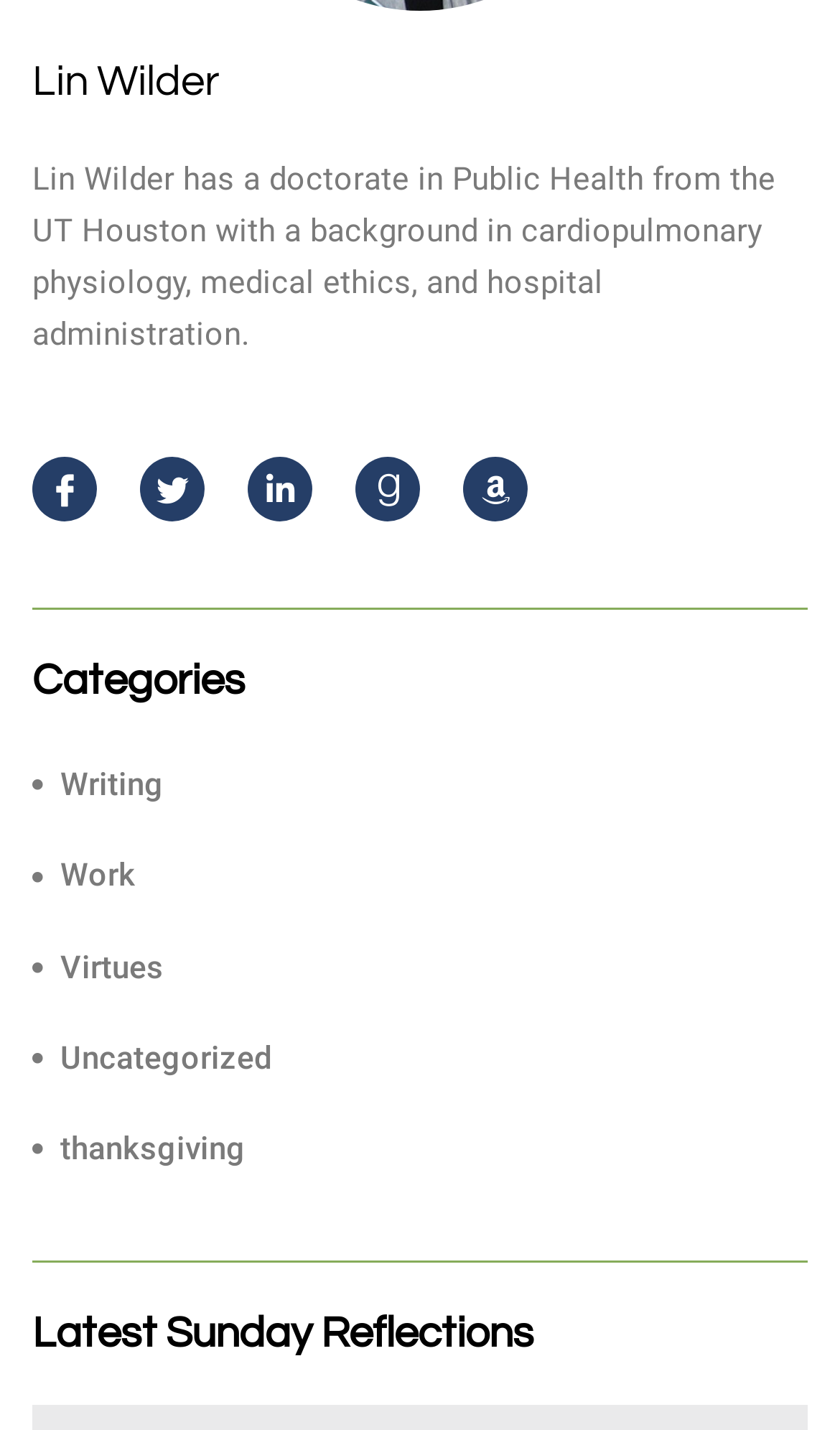What is the author's background?
Please respond to the question thoroughly and include all relevant details.

Based on the StaticText element with the text 'Lin Wilder has a doctorate in Public Health from the UT Houston with a background in cardiopulmonary physiology, medical ethics, and hospital administration.', we can infer that the author's background is in cardiopulmonary physiology.